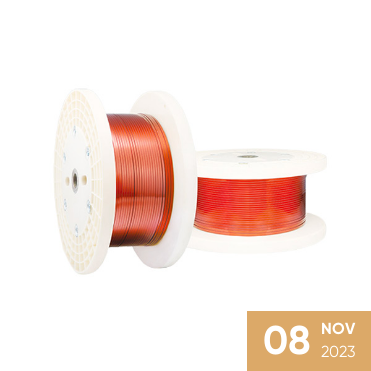What is the material of the spools? Look at the image and give a one-word or short phrase answer.

Plastic